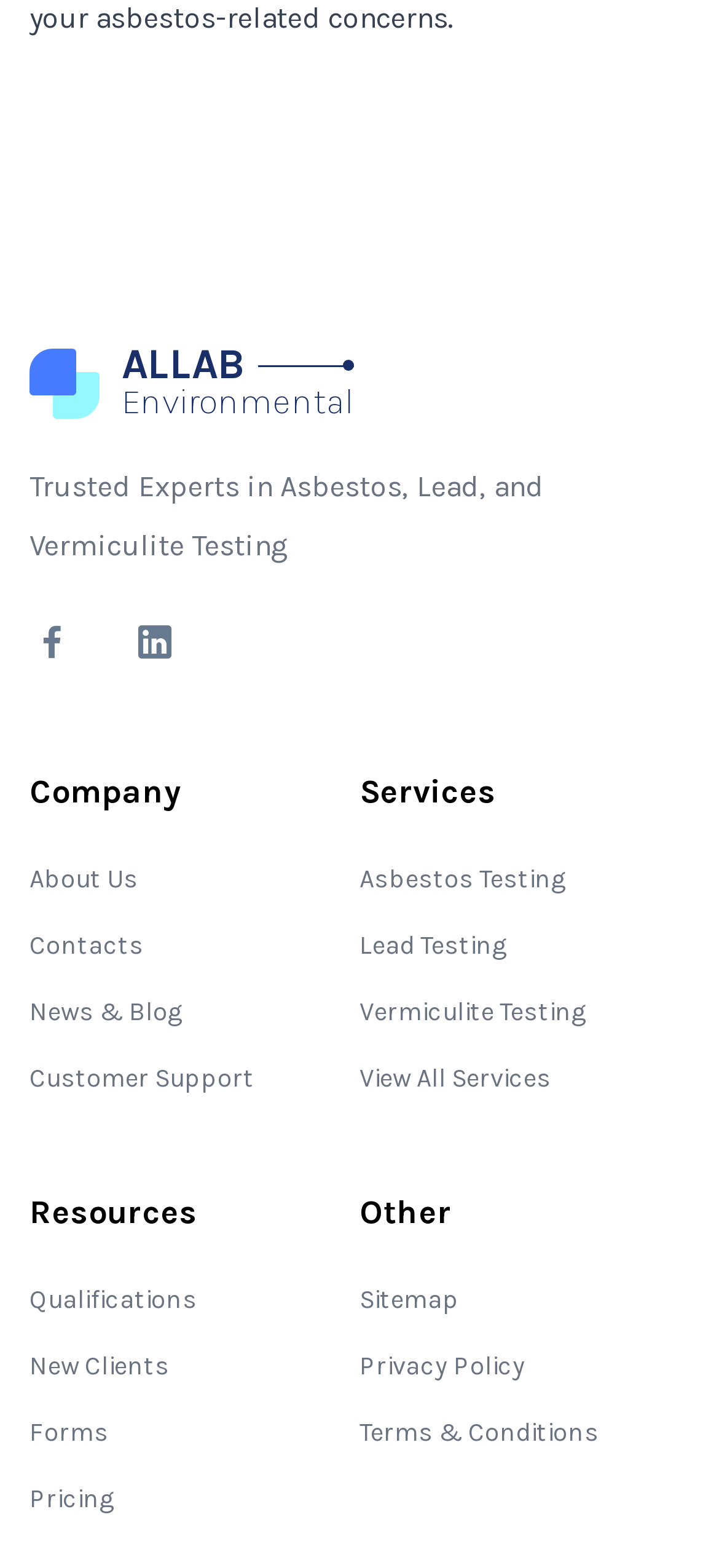What is the company name?
Please provide a single word or phrase in response based on the screenshot.

ALLAB